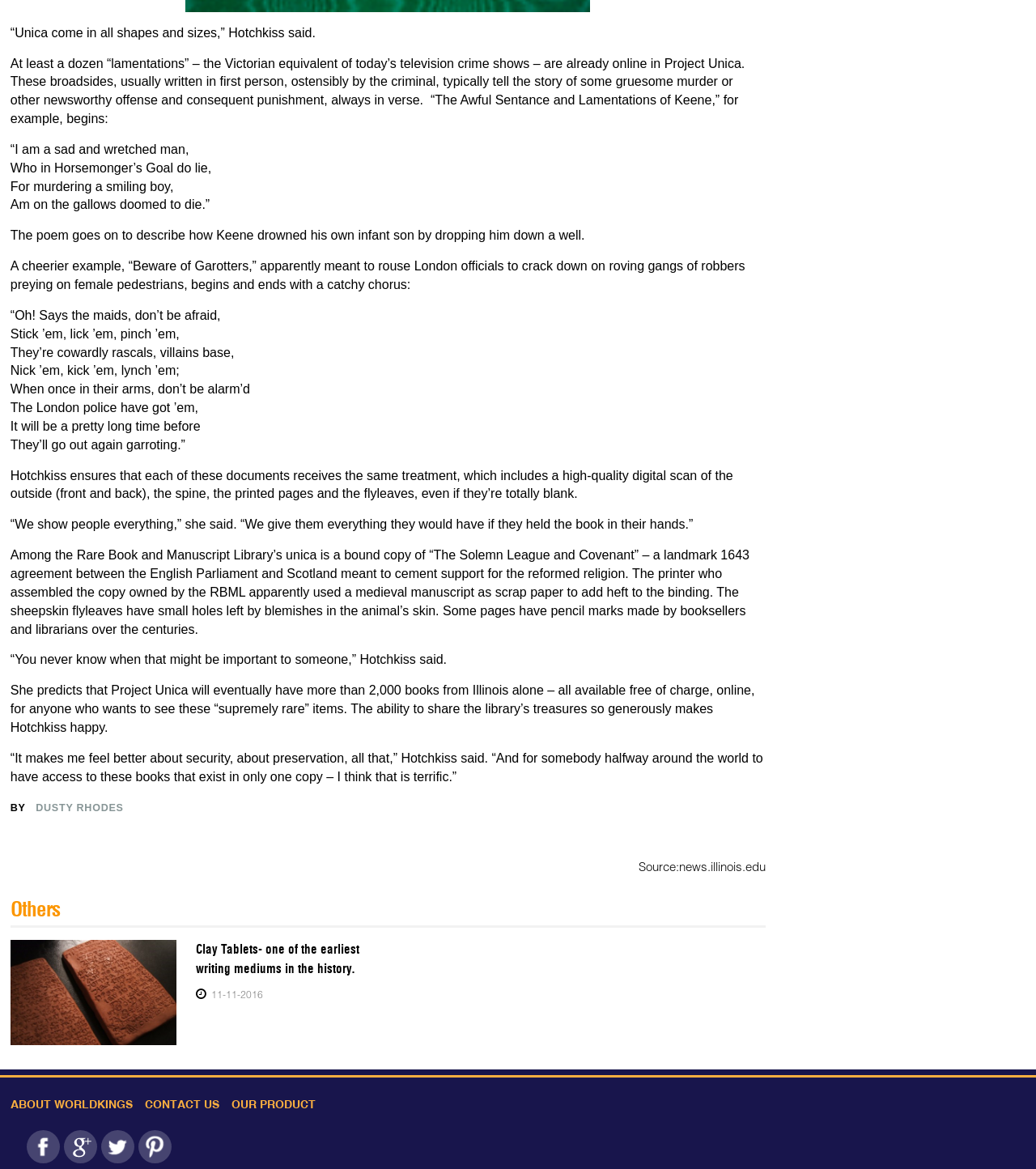What is the name of the library mentioned in the article?
Deliver a detailed and extensive answer to the question.

The article mentions the Rare Book and Manuscript Library (RBML), which is the repository of the rare books and manuscripts being digitized as part of Project Unica.